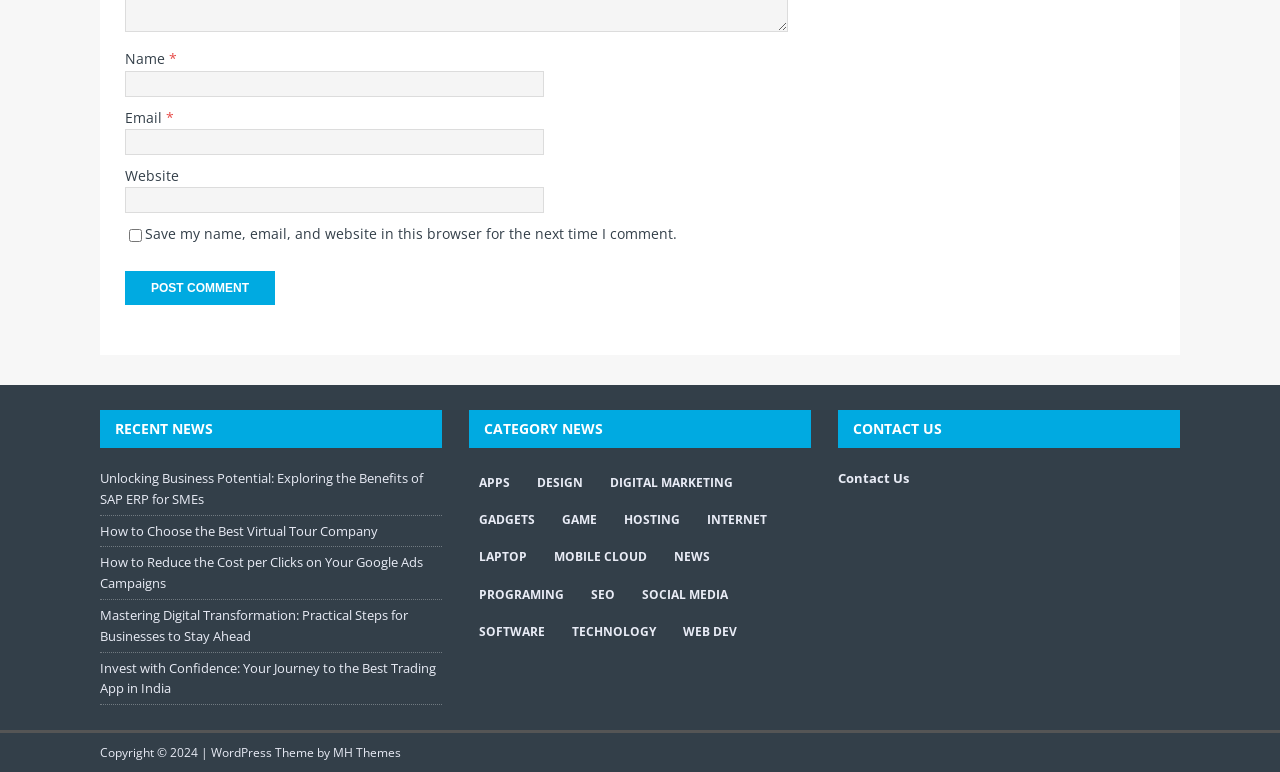What is the purpose of the checkbox?
Based on the screenshot, give a detailed explanation to answer the question.

The checkbox is located below the 'Website' textbox and is labeled 'Save my name, email, and website in this browser for the next time I comment.' This suggests that its purpose is to save the user's comment information for future use.